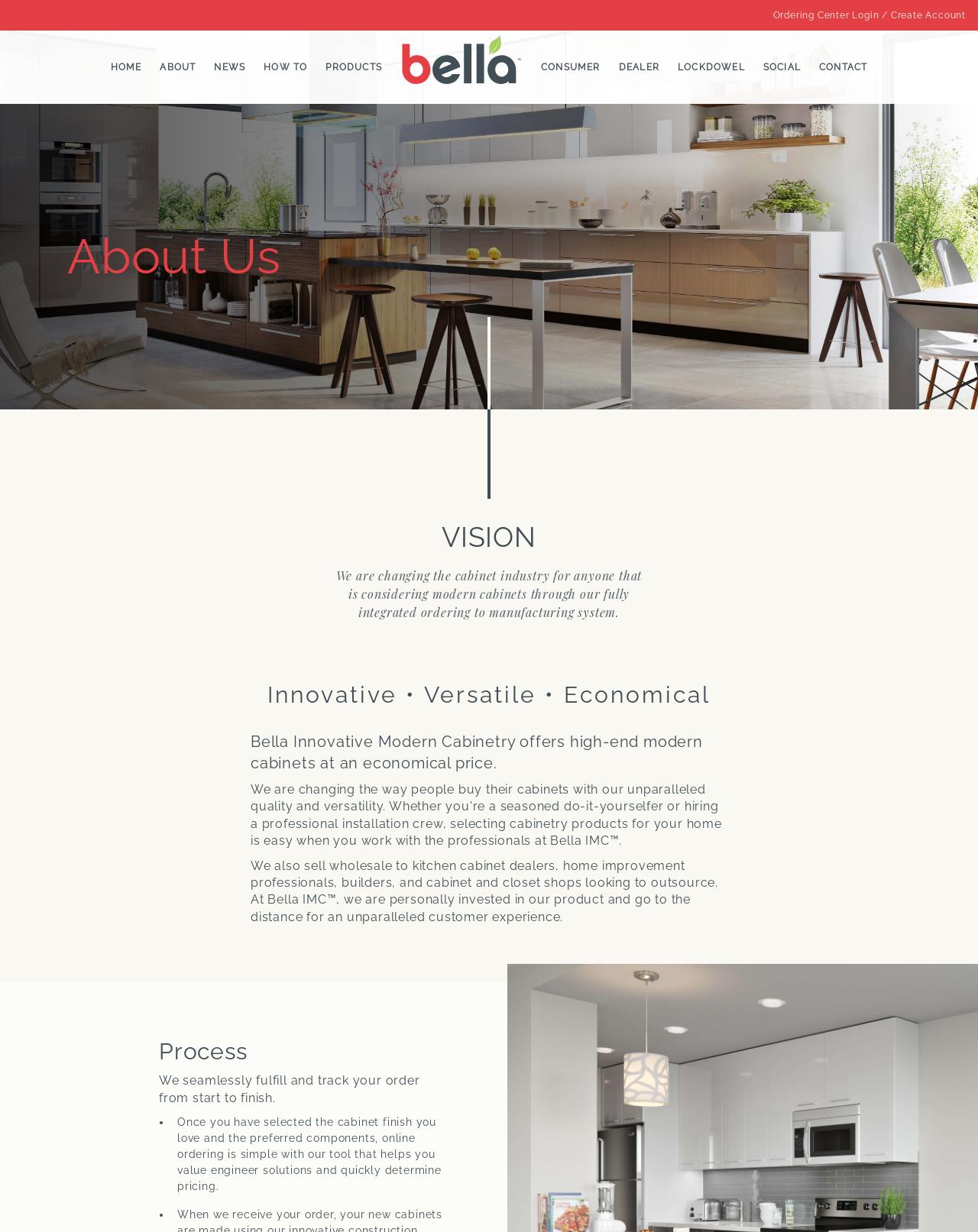What is the company name?
From the details in the image, answer the question comprehensively.

I found the company name by looking at the top navigation menu, where I saw a link with the text 'BELLA IMC' and an accompanying image. This suggests that Bella IMC is the company name.